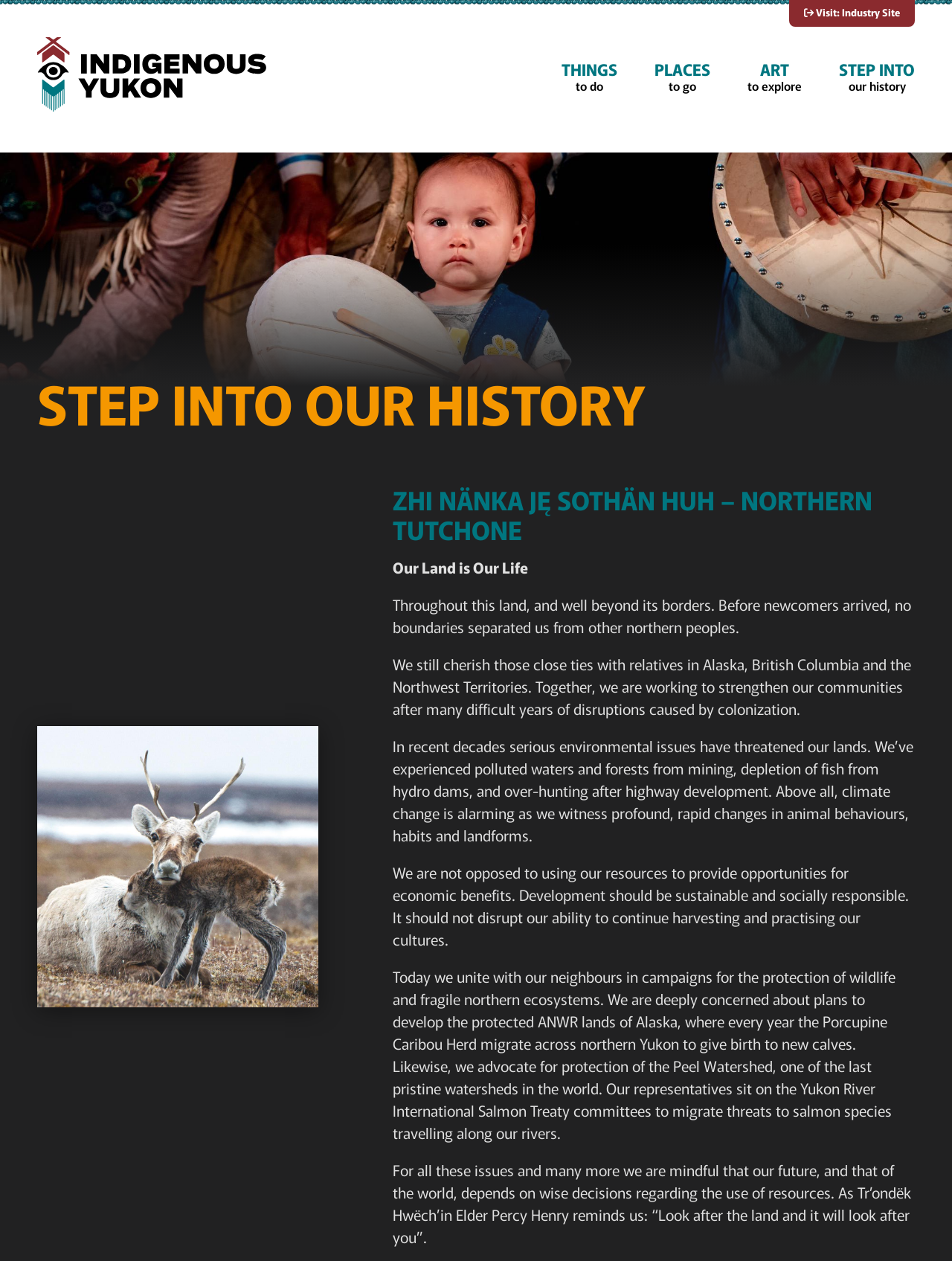Identify the main heading of the webpage and provide its text content.

STEP INTO OUR HISTORY